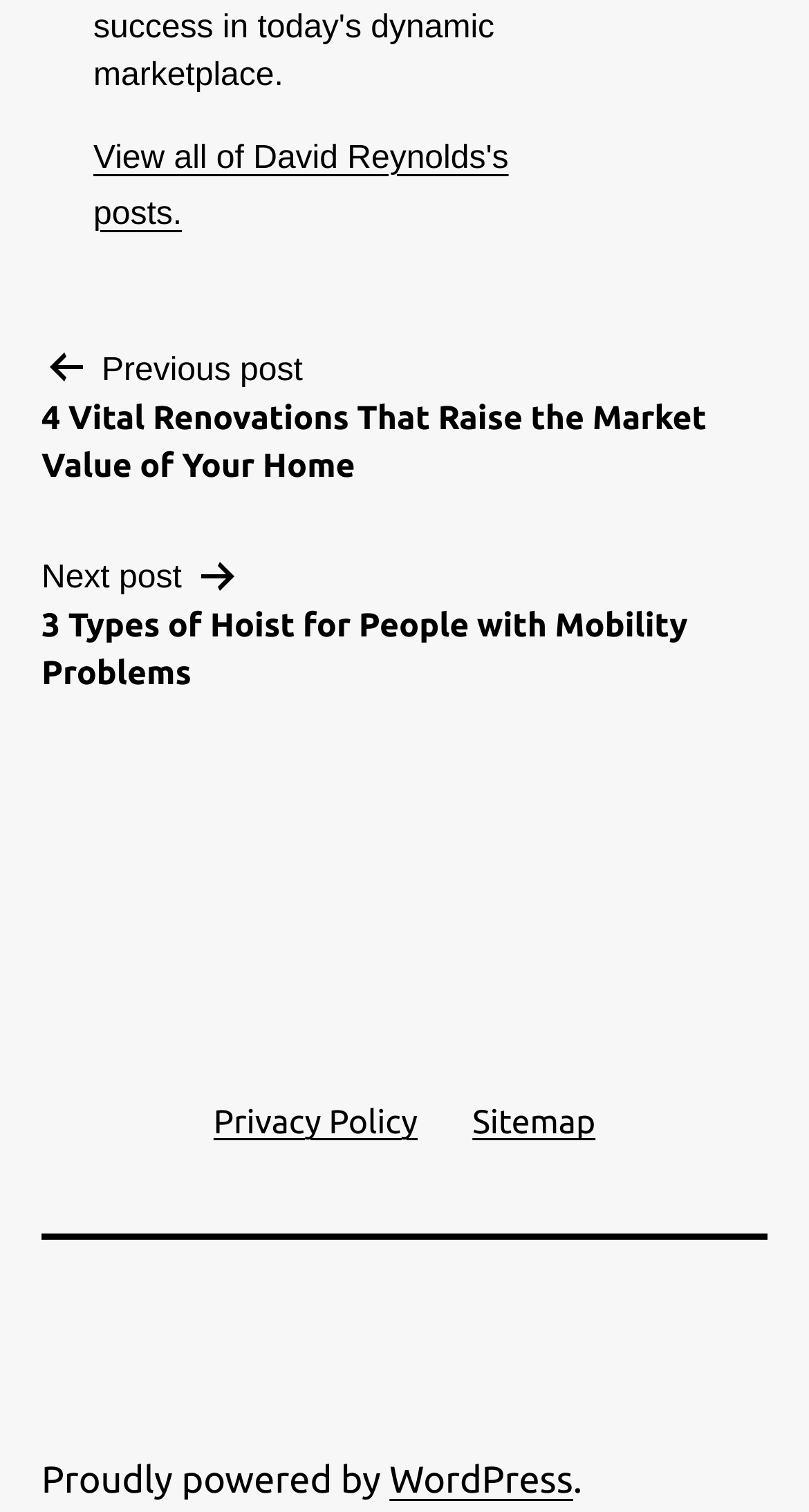What is the type of menu labeled 'Secondary menu'?
Use the information from the image to give a detailed answer to the question.

The element labeled 'Secondary menu' contains links to 'Privacy Policy' and 'Sitemap', which are typical items found in a navigation menu.